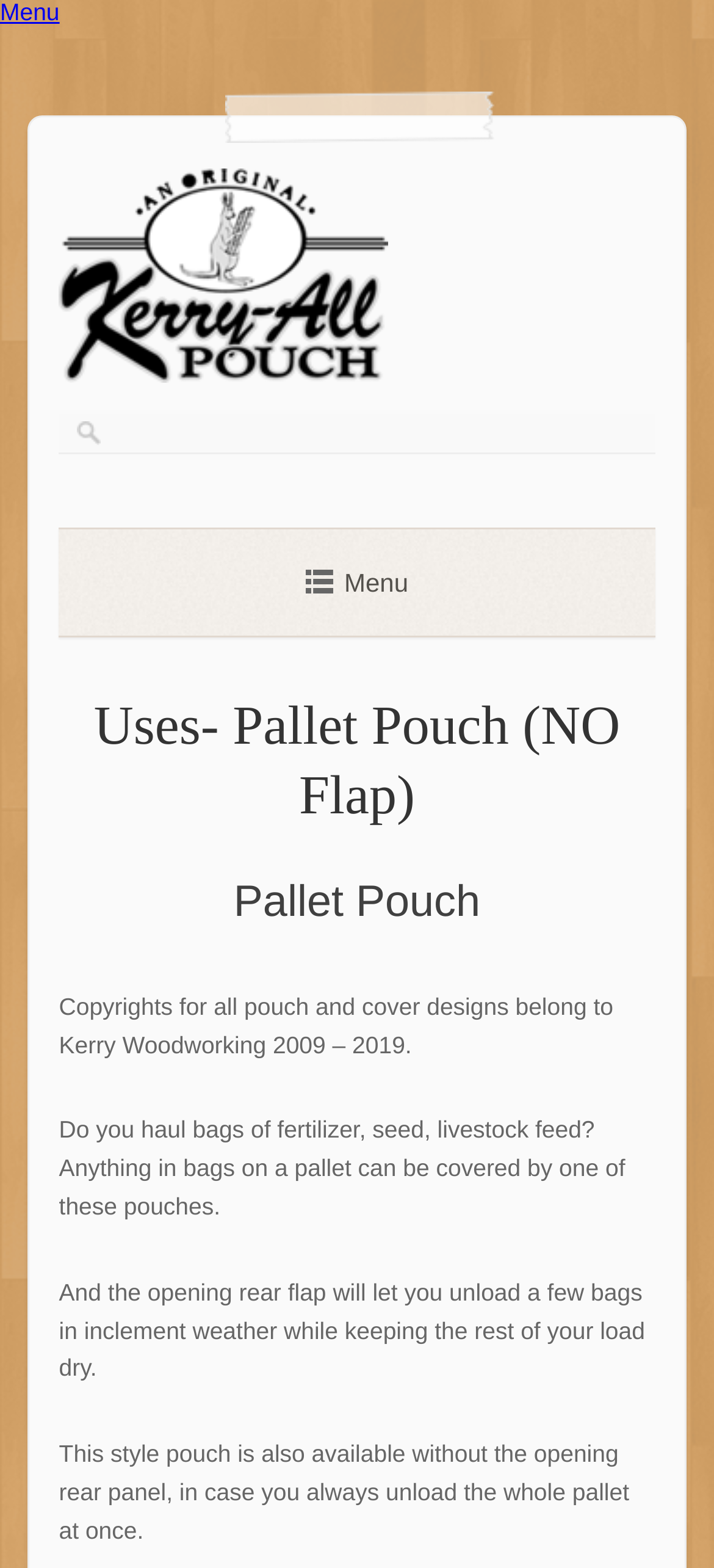What is the alternative to the pouch with the opening rear flap?
Look at the image and provide a detailed response to the question.

I inferred the alternative by reading the StaticText element that mentions that the pouch is also available without the opening rear panel, which suggests that it is an alternative option.